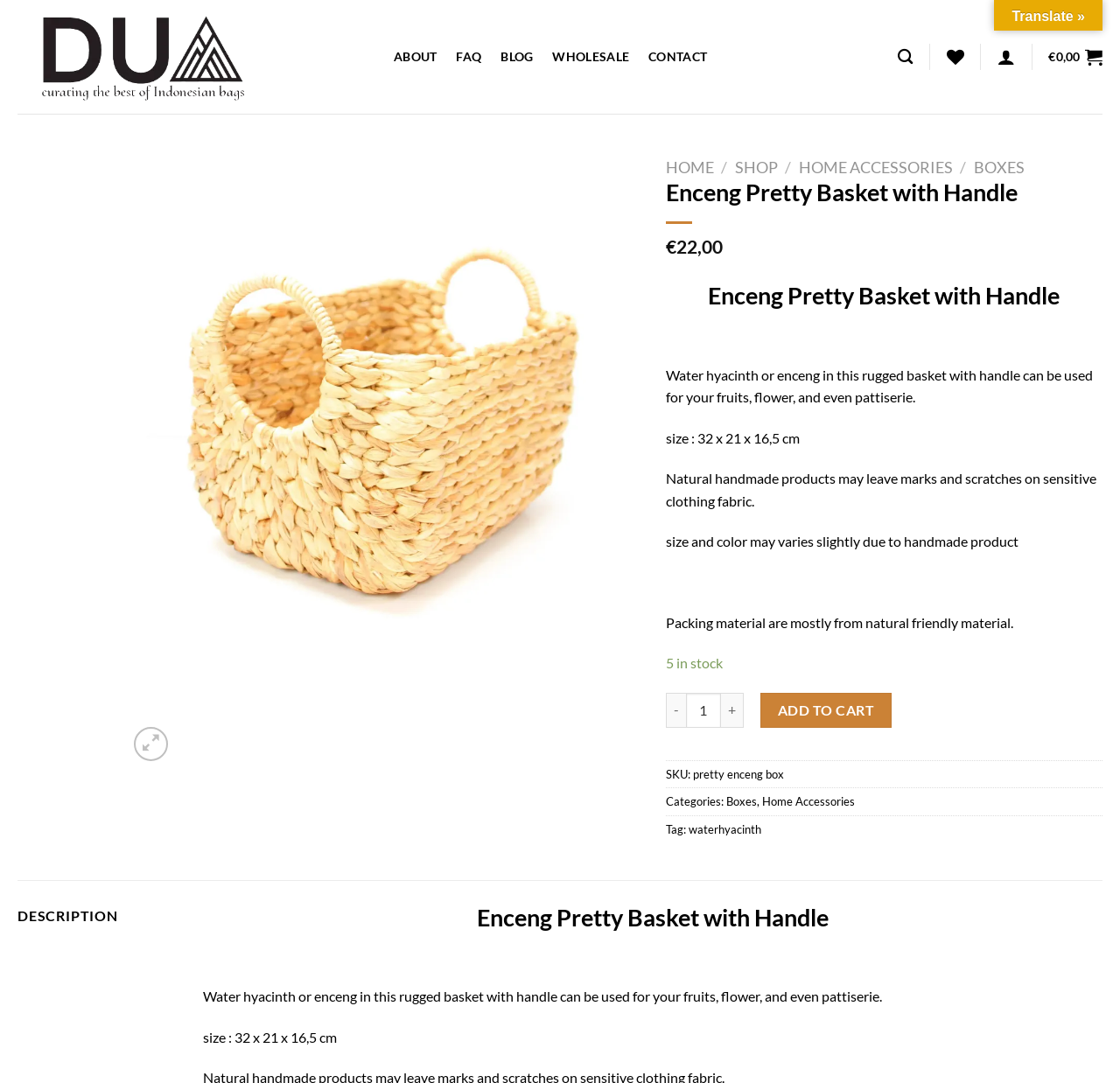Please provide a brief answer to the following inquiry using a single word or phrase:
What is the material of the product?

Water hyacinth or enceng